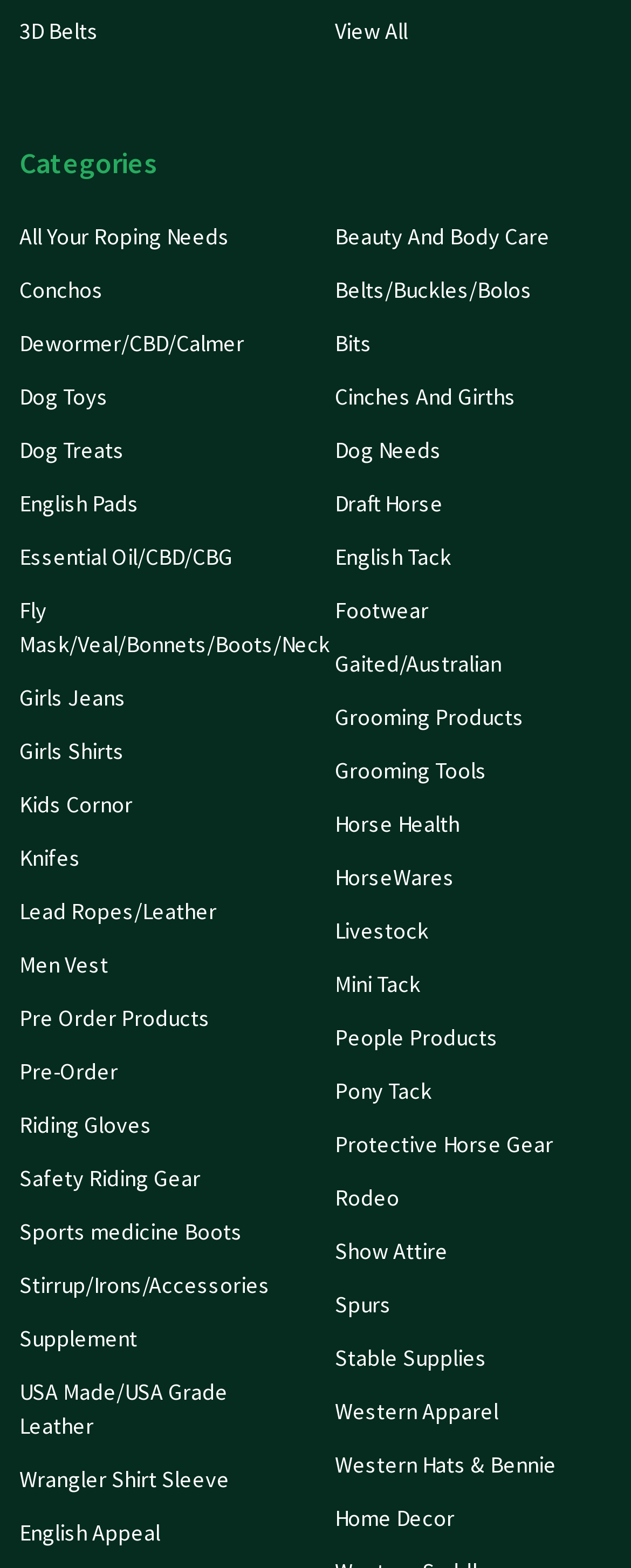Answer the question using only a single word or phrase: 
What is the purpose of 'Fly Mask/Veal/Bonnets/Boots/Neck'?

Protective horse gear